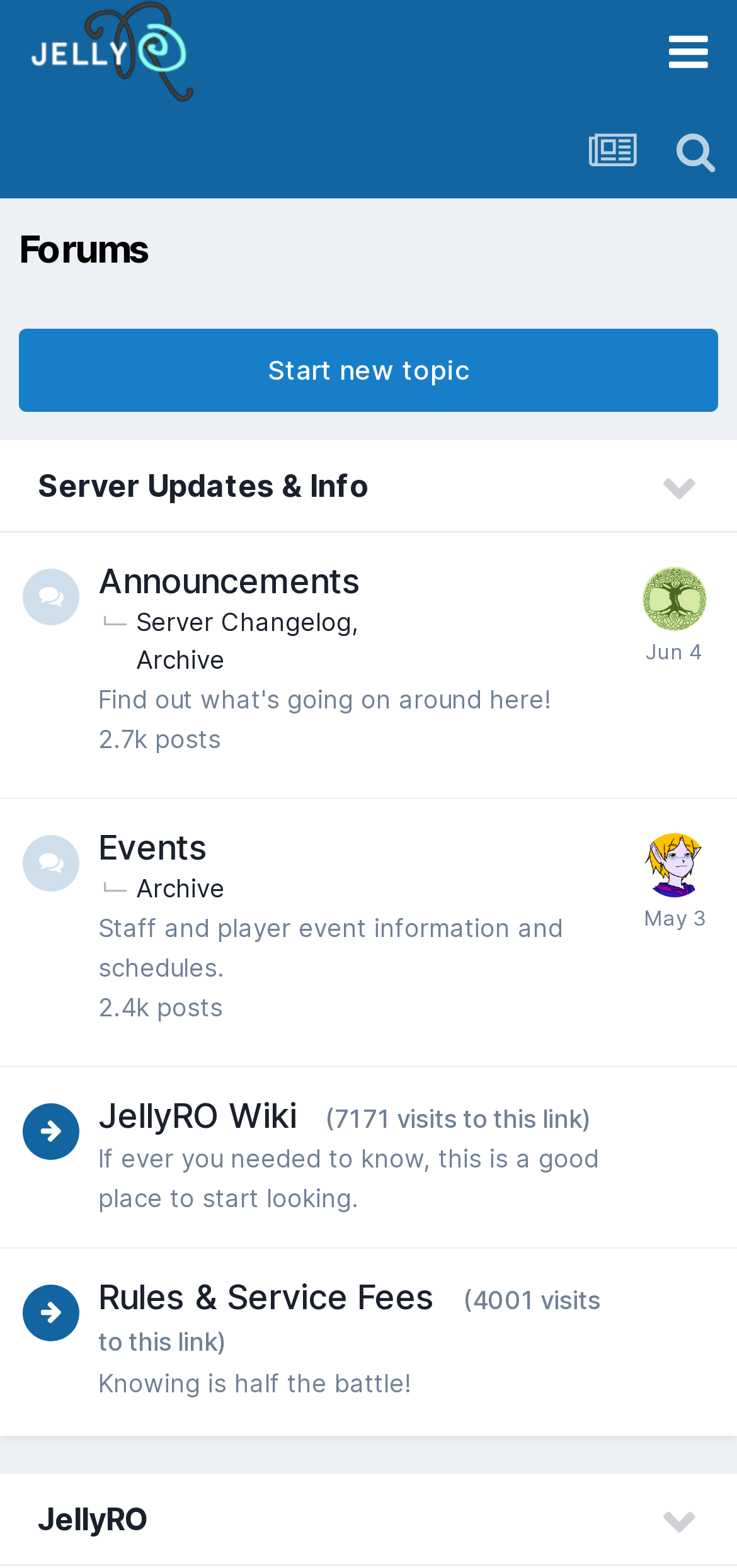Please reply with a single word or brief phrase to the question: 
How many visits has the 'Rules & Service Fees' link received?

4001